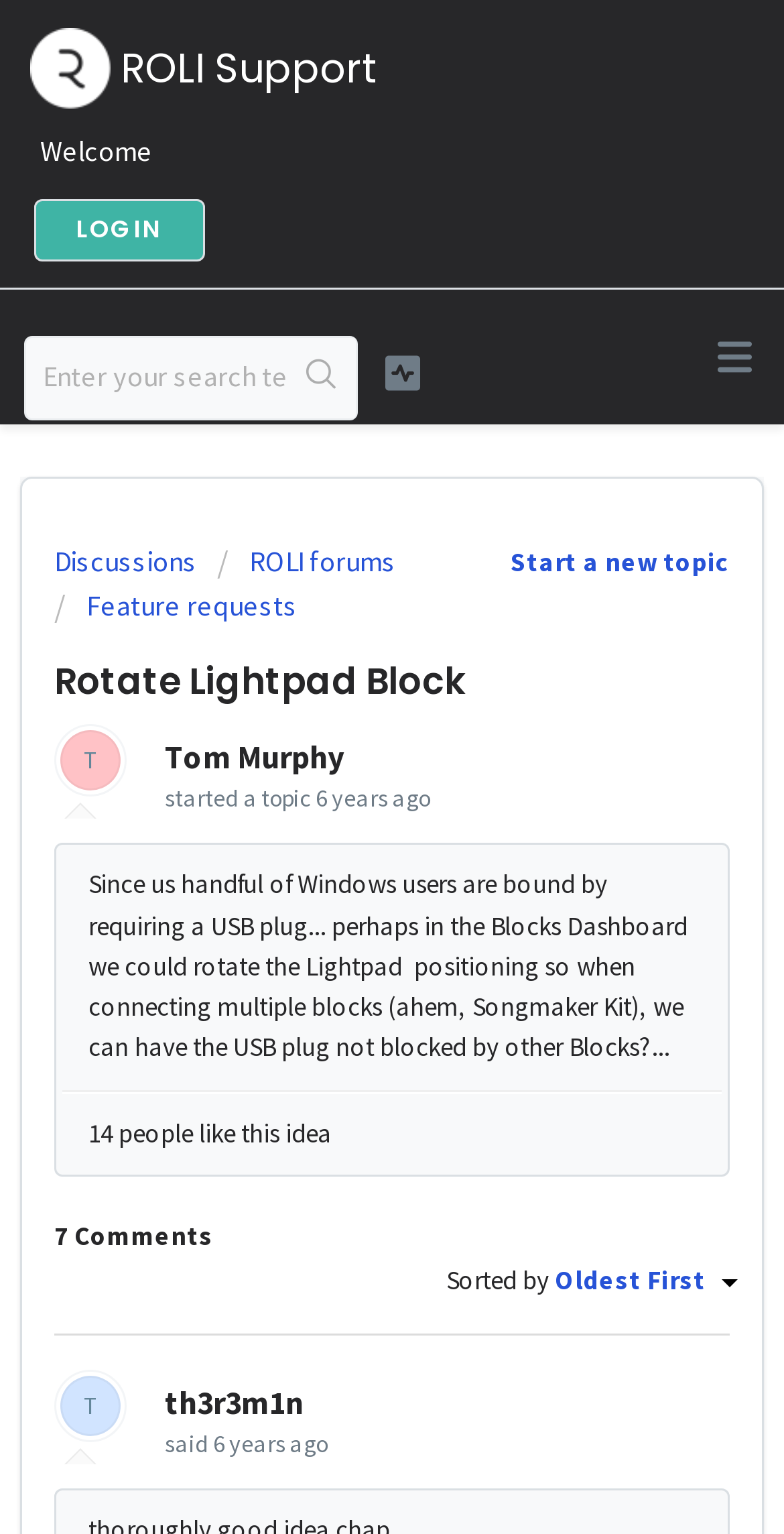Given the element description Feature requests, predict the bounding box coordinates for the UI element in the webpage screenshot. The format should be (top-left x, top-left y, bottom-right x, bottom-right y), and the values should be between 0 and 1.

[0.069, 0.383, 0.379, 0.407]